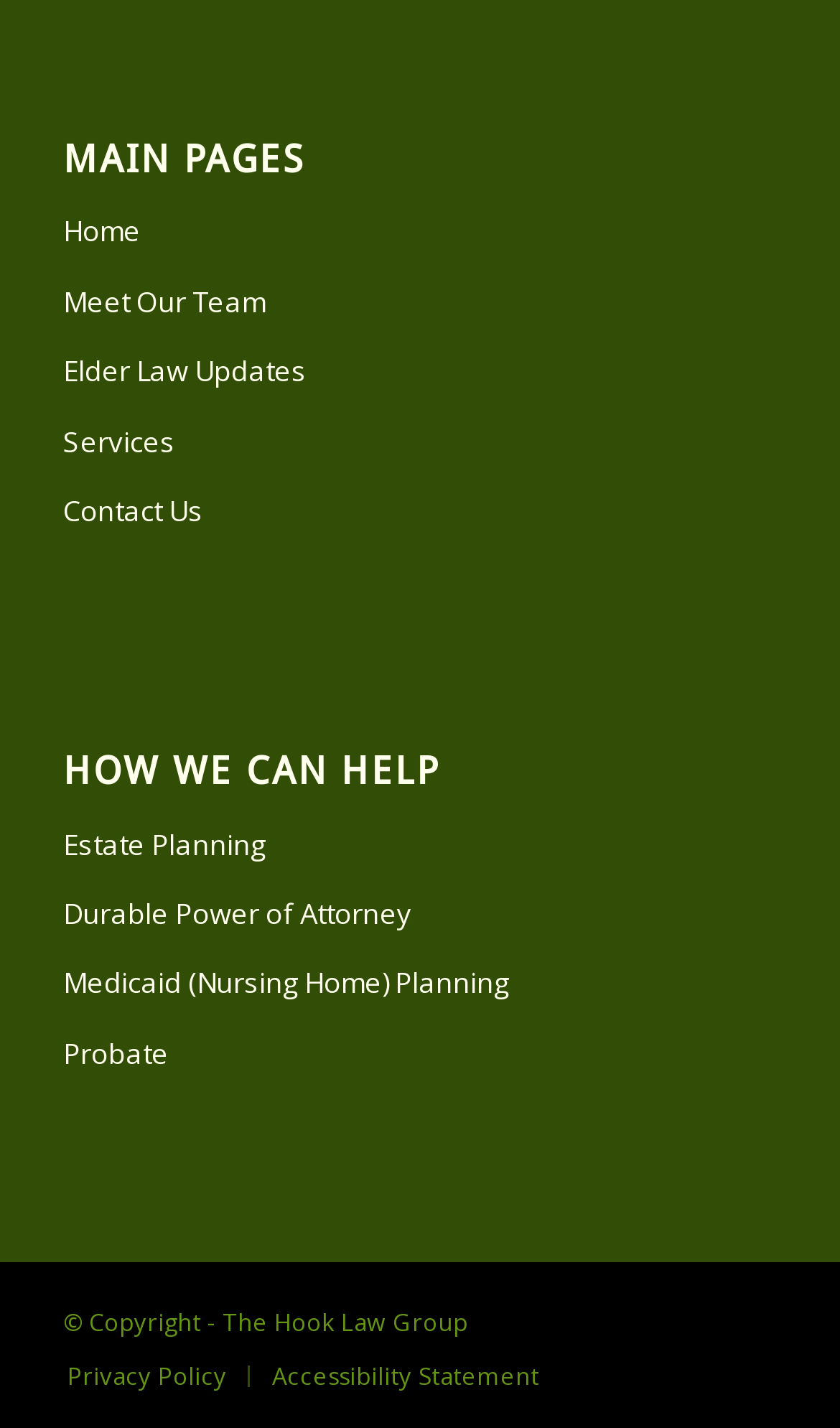Locate the bounding box coordinates of the UI element described by: "Meet Our Team". Provide the coordinates as four float numbers between 0 and 1, formatted as [left, top, right, bottom].

[0.075, 0.188, 0.925, 0.237]